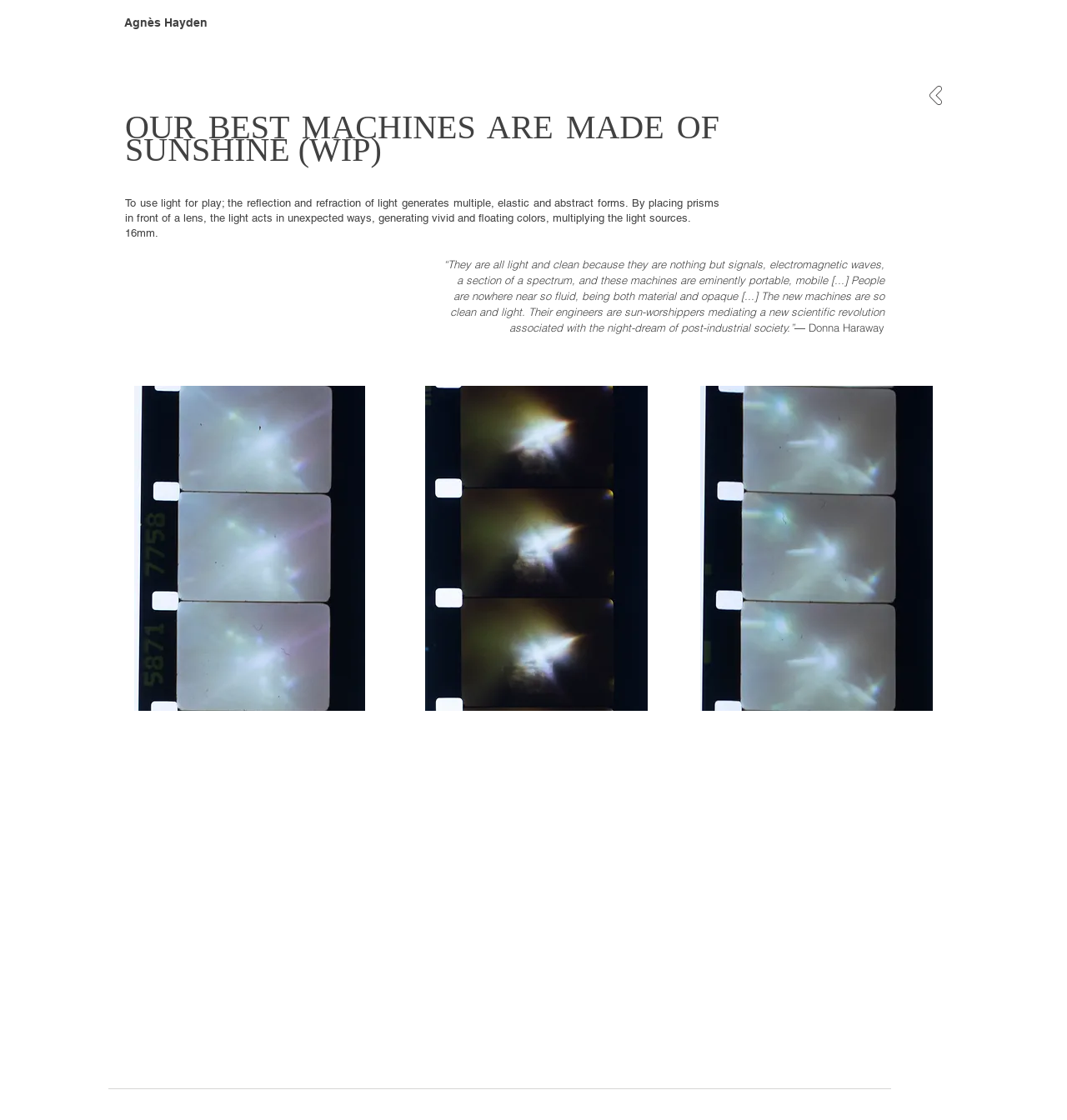Refer to the image and answer the question with as much detail as possible: What is the theme of the machines?

The theme of the machines is light, as described in the heading 'OUR BEST MACHINES ARE MADE OF SUNSHINE' and the text 'To use light for play; the reflection and refraction of light generates multiple, elastic and abstract forms.'